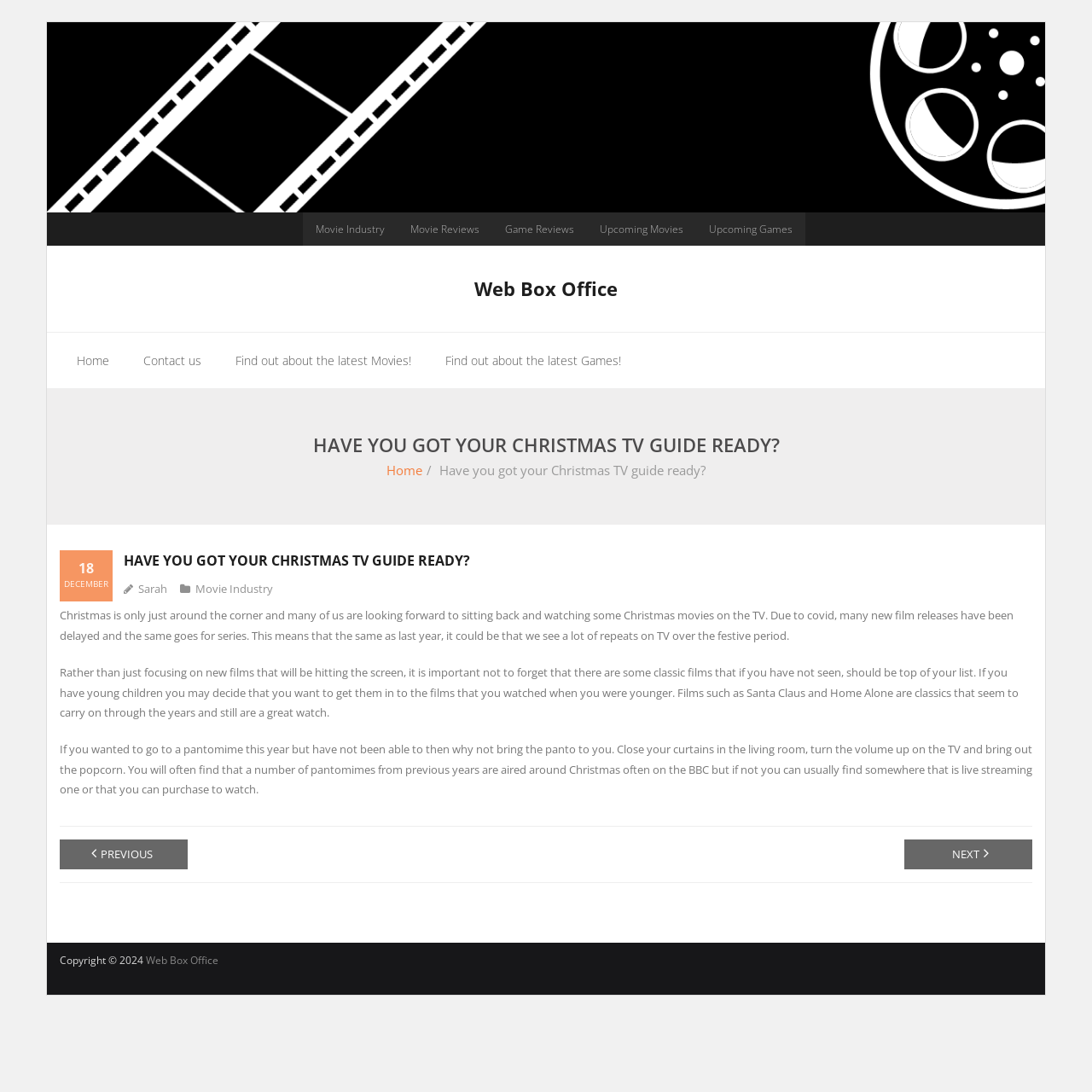Pinpoint the bounding box coordinates of the element that must be clicked to accomplish the following instruction: "Click on the 'Movie Industry' link". The coordinates should be in the format of four float numbers between 0 and 1, i.e., [left, top, right, bottom].

[0.277, 0.194, 0.364, 0.225]